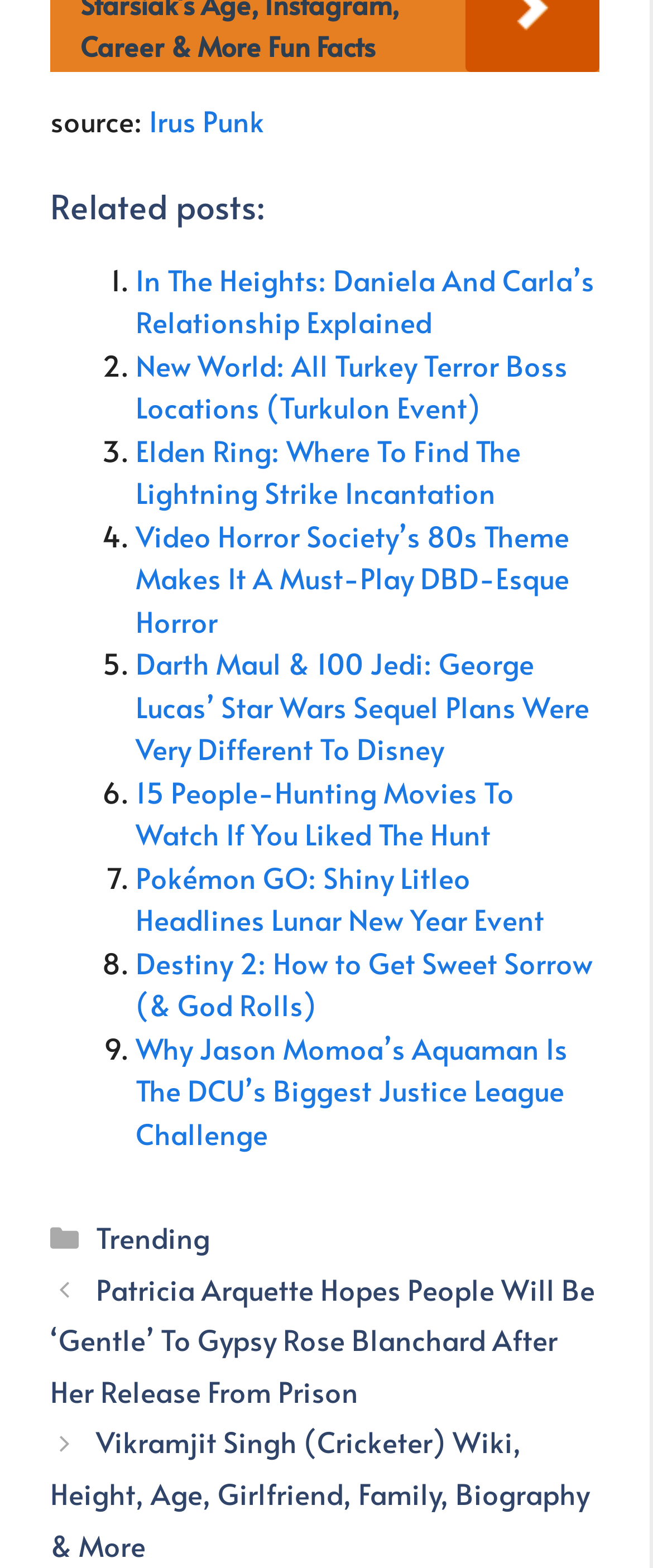Bounding box coordinates are specified in the format (top-left x, top-left y, bottom-right x, bottom-right y). All values are floating point numbers bounded between 0 and 1. Please provide the bounding box coordinate of the region this sentence describes: Irus Punk

[0.228, 0.064, 0.405, 0.089]